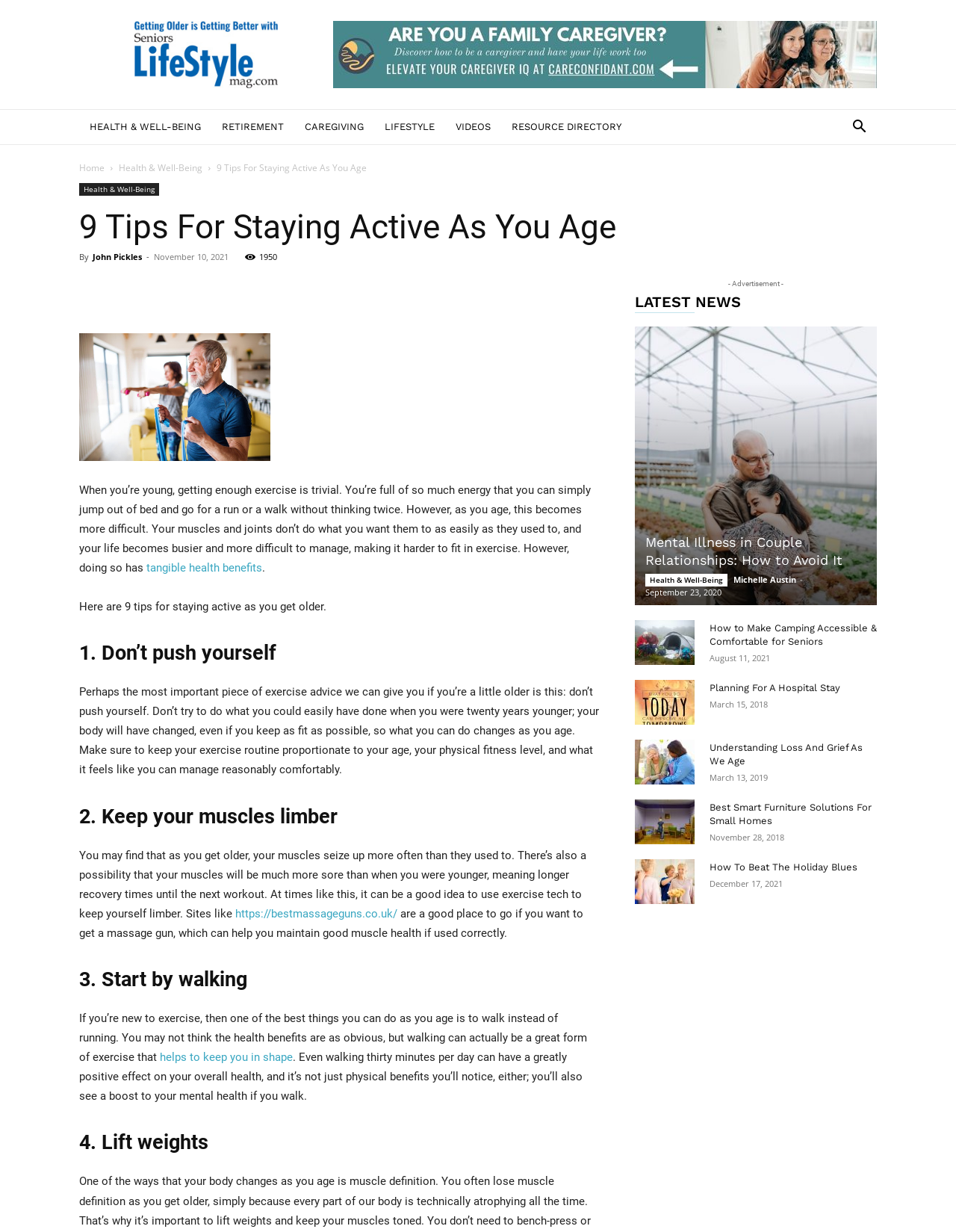Elaborate on the different components and information displayed on the webpage.

This webpage is about Seniors Lifestyle Magazine, specifically focusing on health and well-being. At the top, there is a banner image with the text "Got aging parents at home?" and a navigation menu with links to different categories such as Health & Well-being, Retirement, Caregiving, Lifestyle, and Videos.

Below the navigation menu, there is a search button and a section with links to Home and Health & Well-being. The main content of the page is an article titled "9 Tips For Staying Active As You Age" with a brief introduction and a list of tips. Each tip is presented as a heading with a brief description, and some of them include links to external resources.

On the right side of the page, there is a section with a heading "LATEST NEWS" and a list of news articles with images, titles, and dates. Each article has a link to read more. The news articles are related to health and well-being, with topics such as mental illness in couple relationships, accessible camping for seniors, and planning for a hospital stay.

Throughout the page, there are several images, including a banner image at the top and images accompanying the news articles. There are also social media links and a section with a heading "RESOURCE DIRECTORY" that is not fully visible on the page.